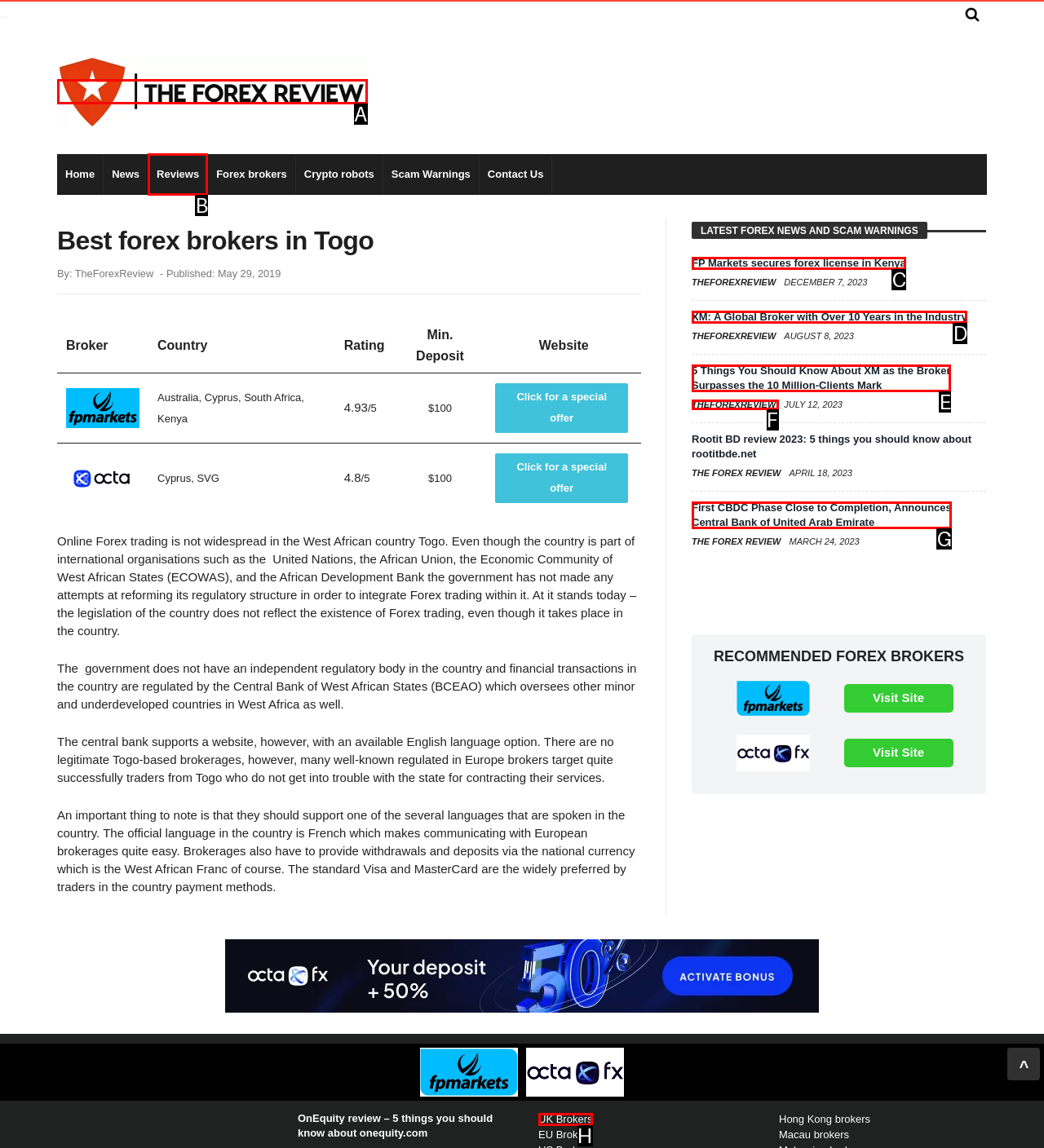Choose the letter of the option you need to click to Click on the 'Reviews' link. Answer with the letter only.

B